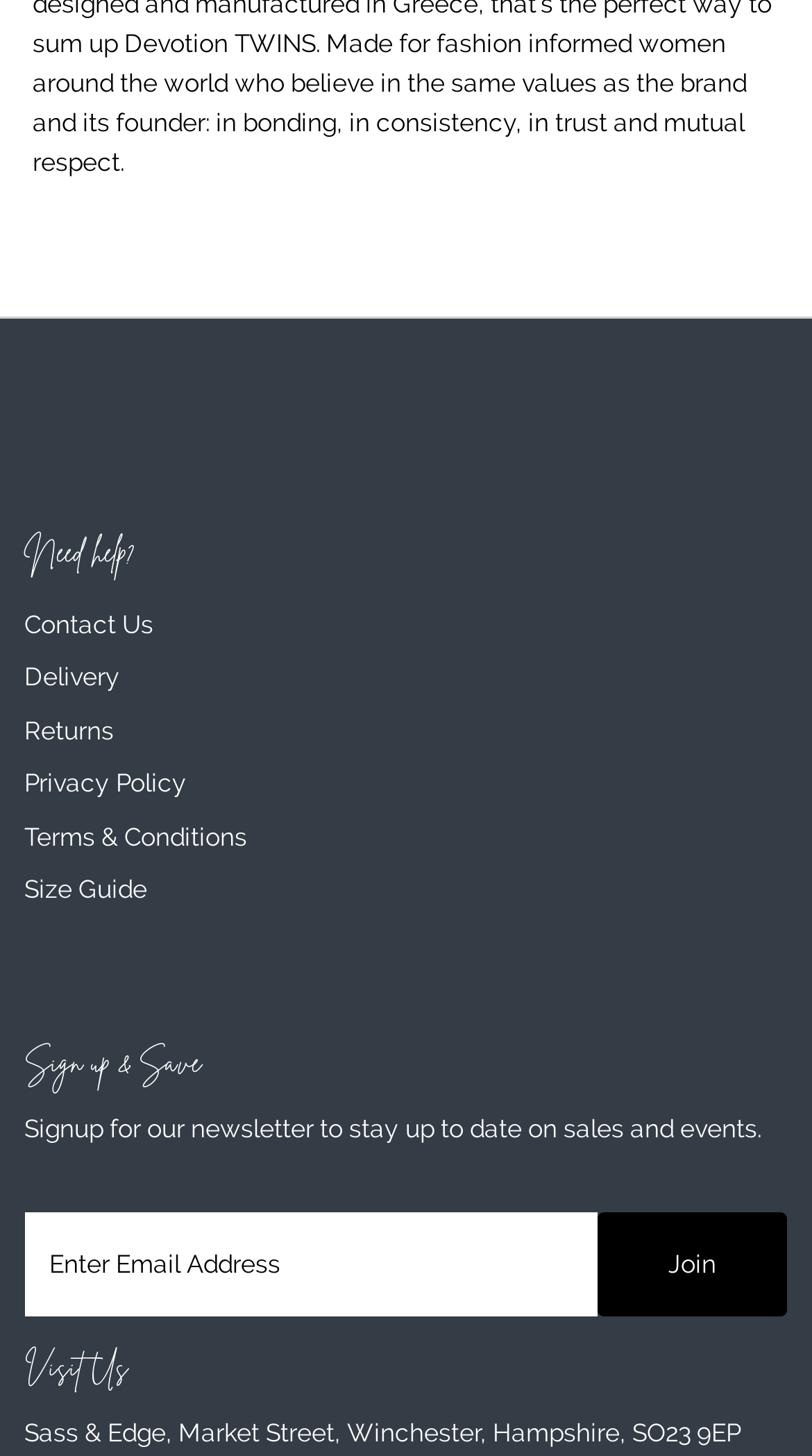Please determine the bounding box coordinates for the element with the description: "©2020-2024 SpaceHey.com All Rights Reserved.".

None